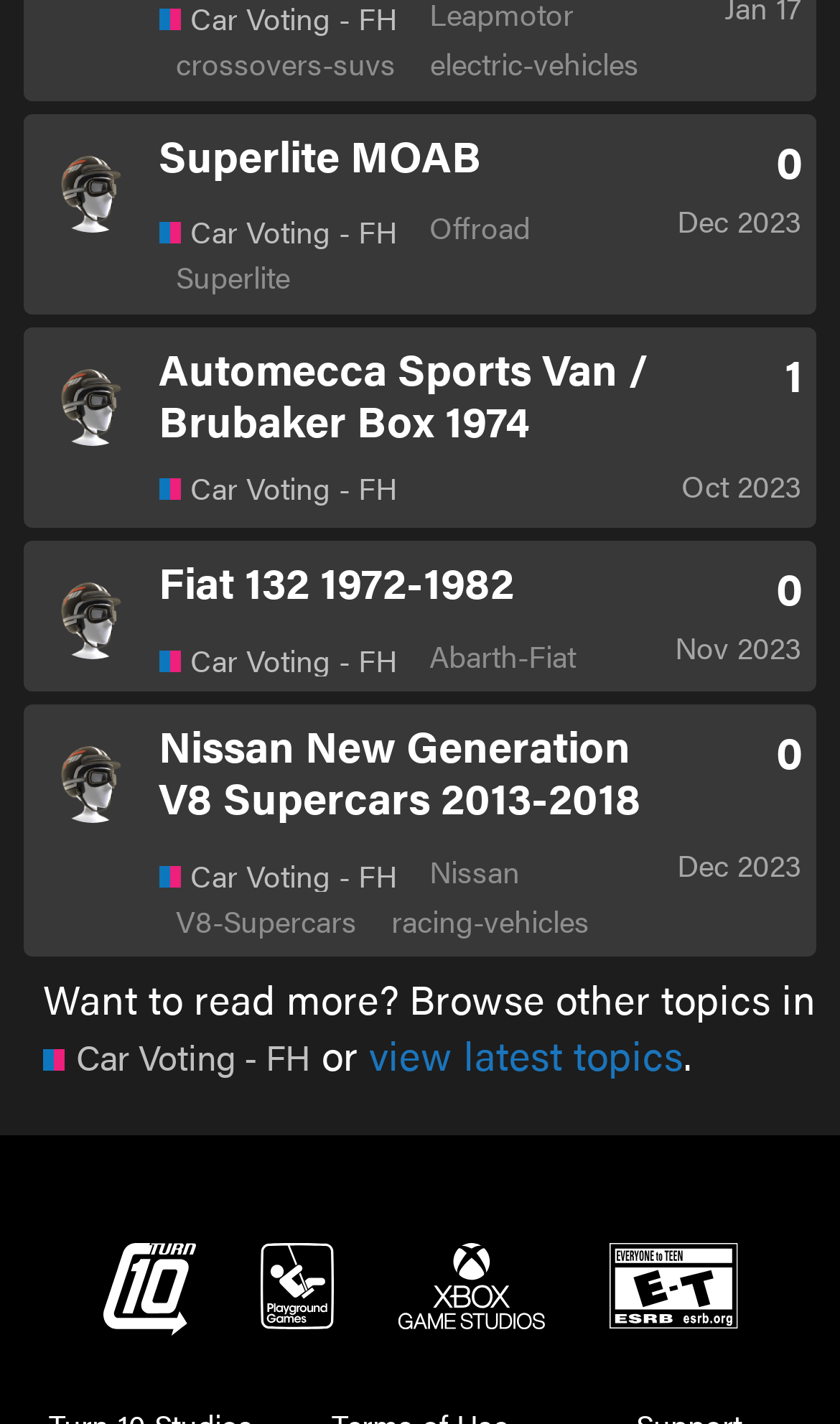Pinpoint the bounding box coordinates of the clickable area necessary to execute the following instruction: "View T10ManteoMax's profile". The coordinates should be given as four float numbers between 0 and 1, namely [left, top, right, bottom].

[0.048, 0.105, 0.171, 0.14]